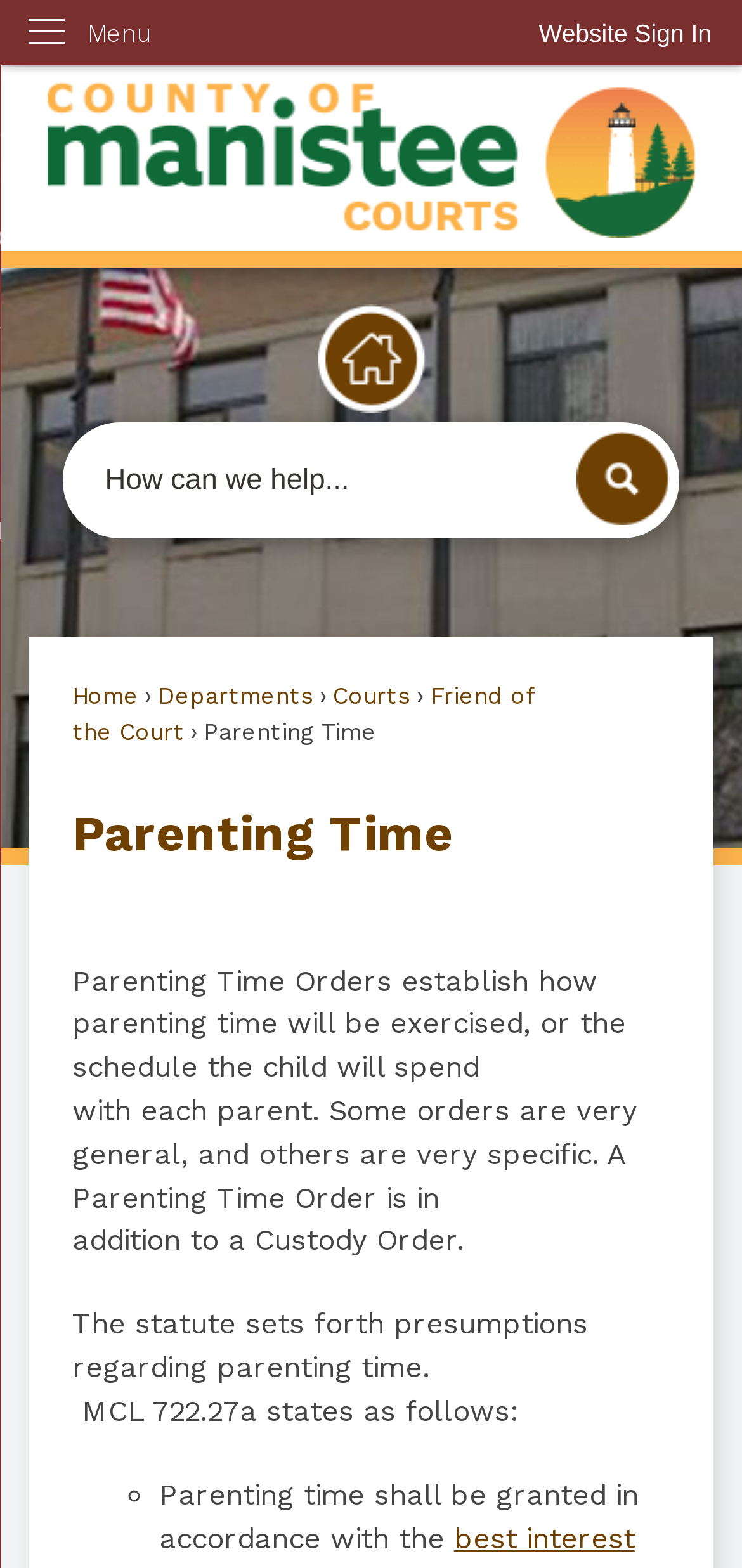Identify the bounding box for the element characterized by the following description: "Home".

[0.097, 0.436, 0.187, 0.453]